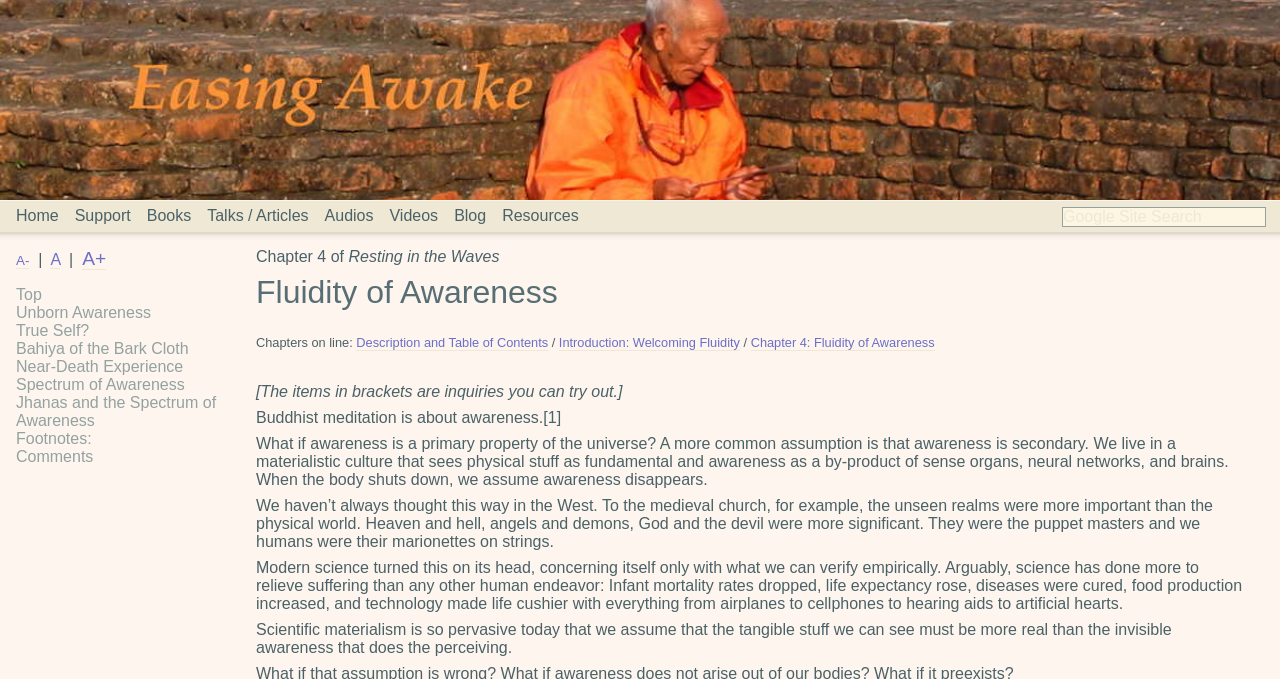What is the author's view on the relationship between awareness and the physical world?
Look at the image and answer the question using a single word or phrase.

Awareness is not secondary